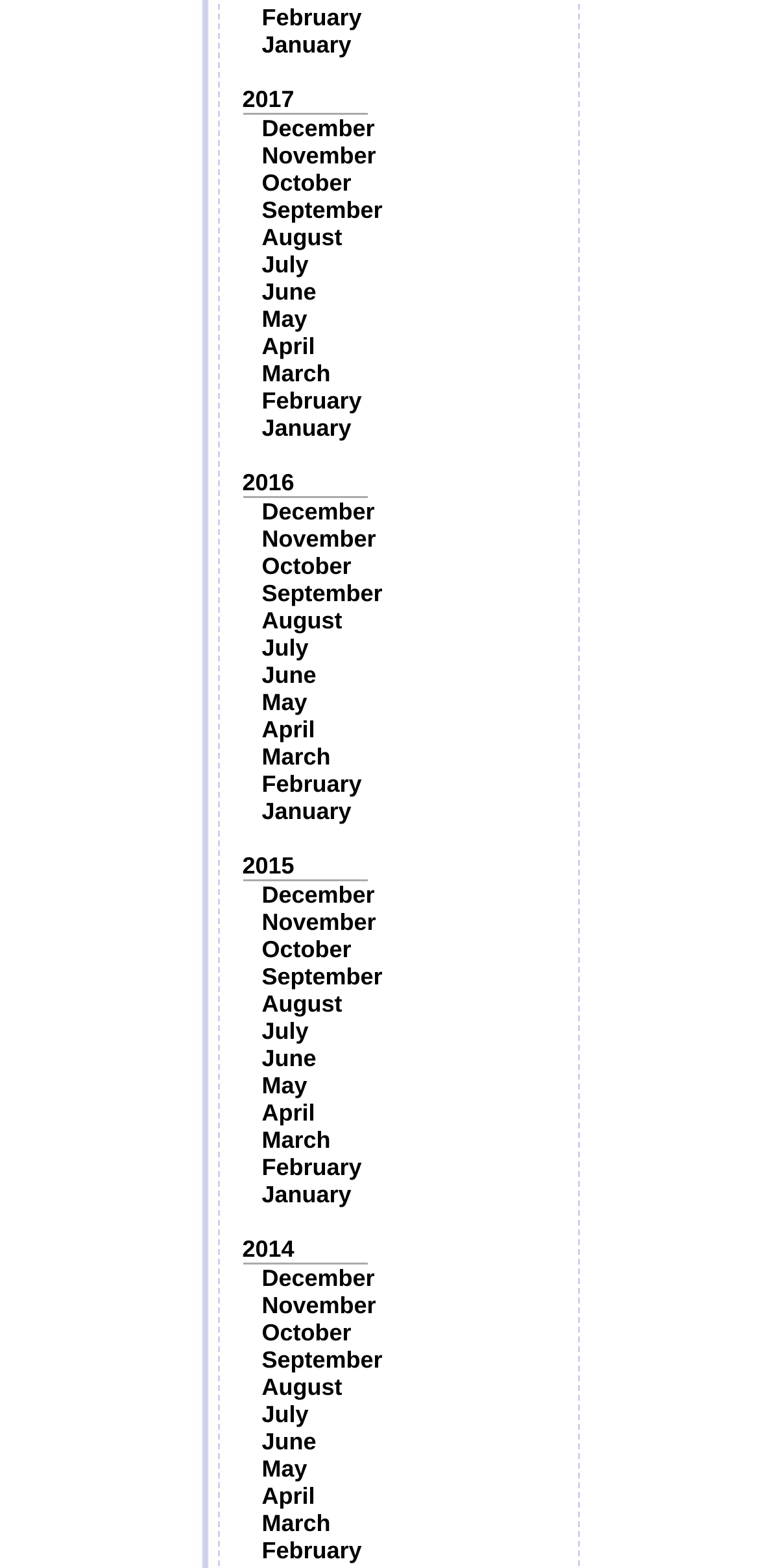What is the earliest year listed? Please answer the question using a single word or phrase based on the image.

2014